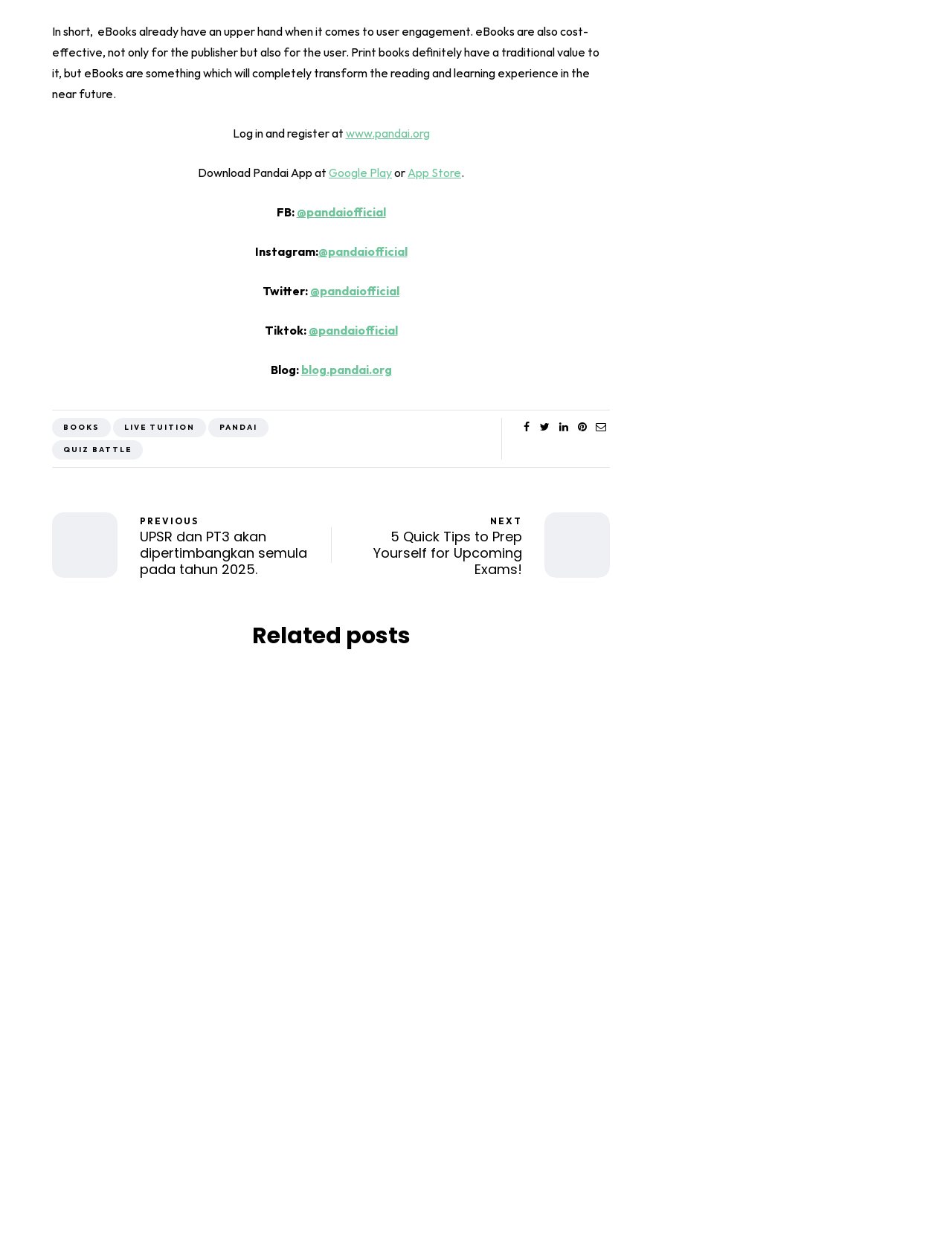Pinpoint the bounding box coordinates of the area that should be clicked to complete the following instruction: "Download the Pandai App from 'Google Play'". The coordinates must be given as four float numbers between 0 and 1, i.e., [left, top, right, bottom].

[0.345, 0.132, 0.412, 0.144]